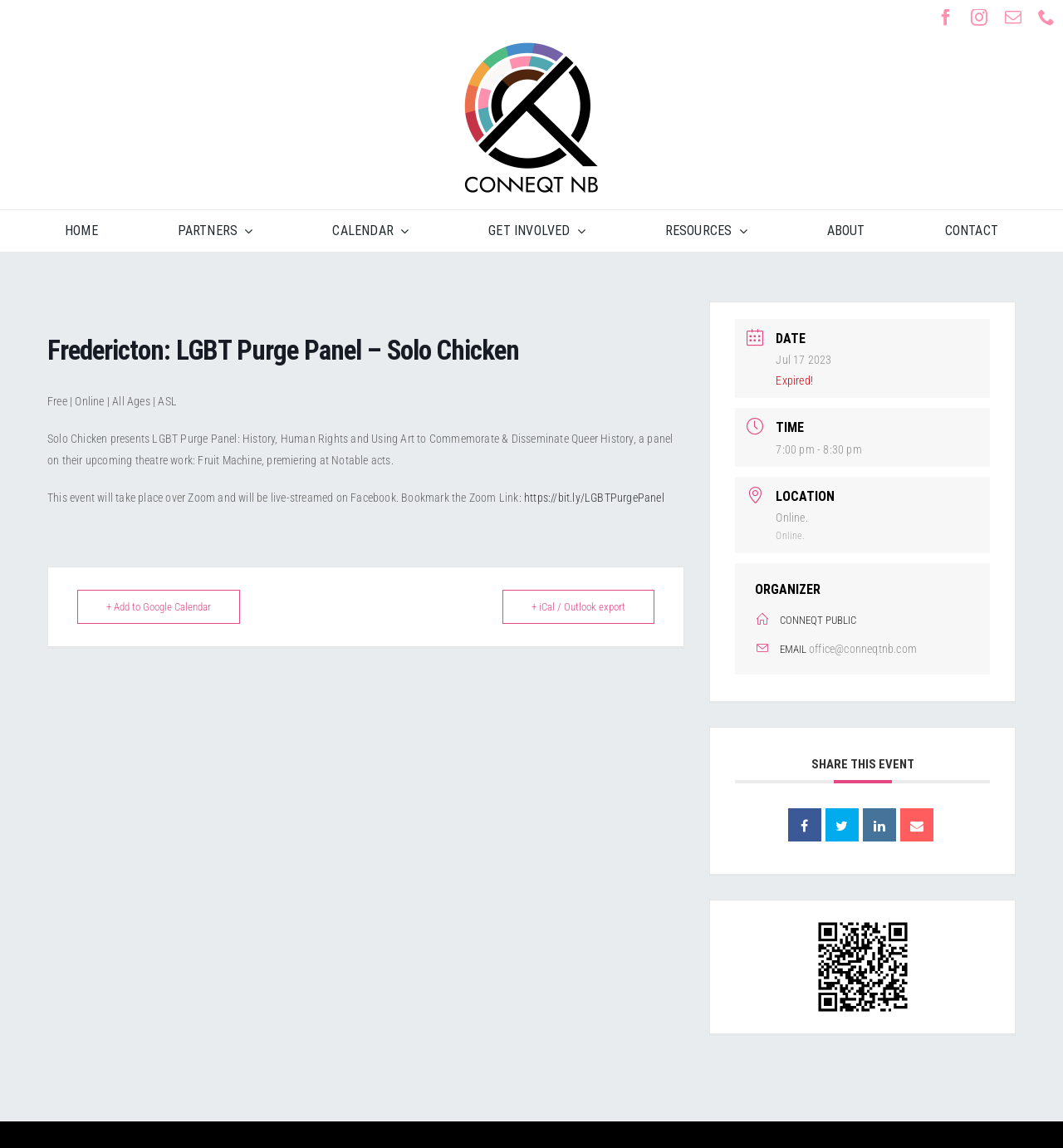What is the time of the event?
Provide a detailed and extensive answer to the question.

The time of the event can be found in the DescriptionListDetail element with the text '7:00 pm - 8:30 pm' under the 'TIME' heading.